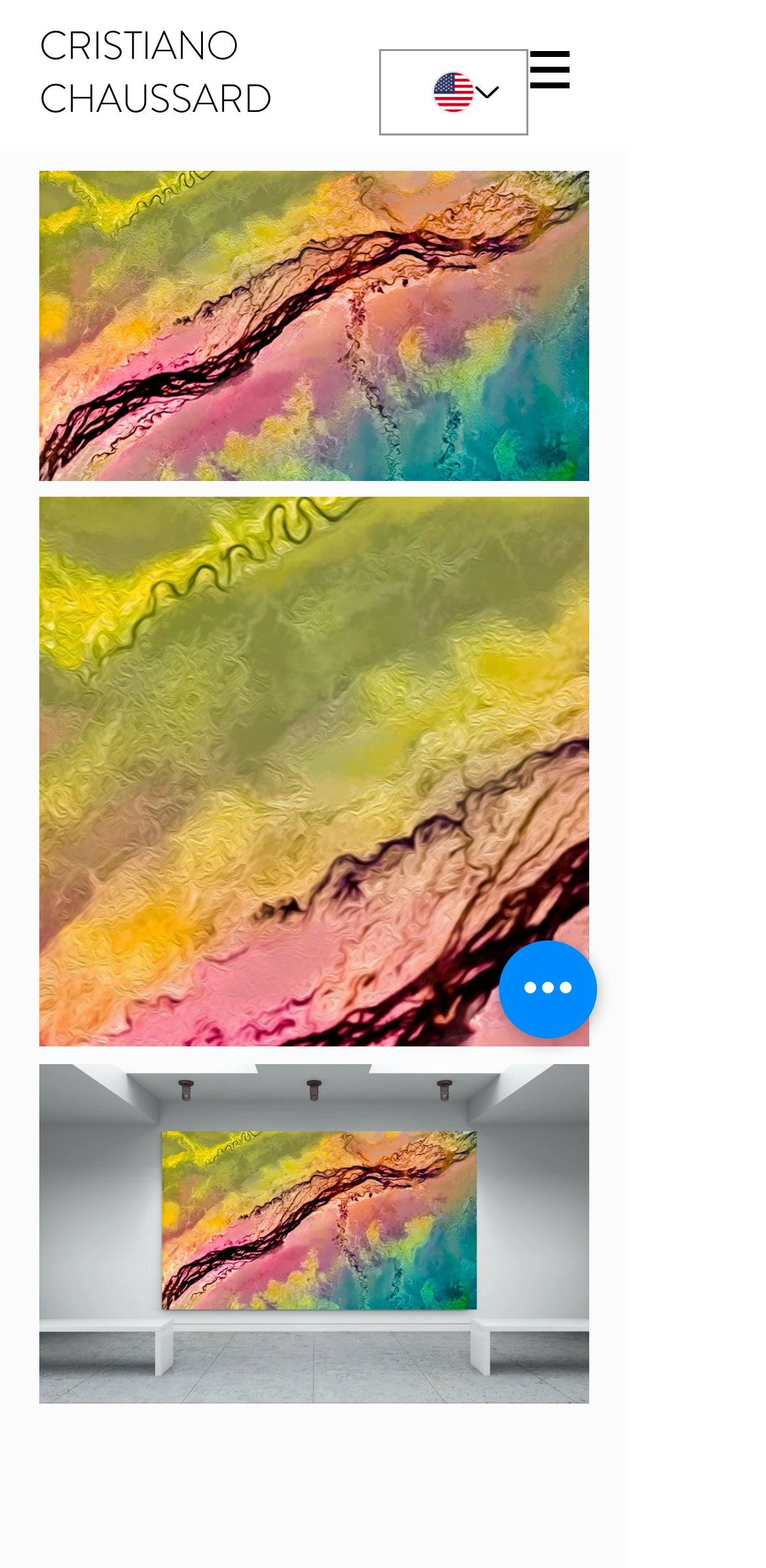Please respond to the question with a concise word or phrase:
Is the menu expanded in the language selector?

No